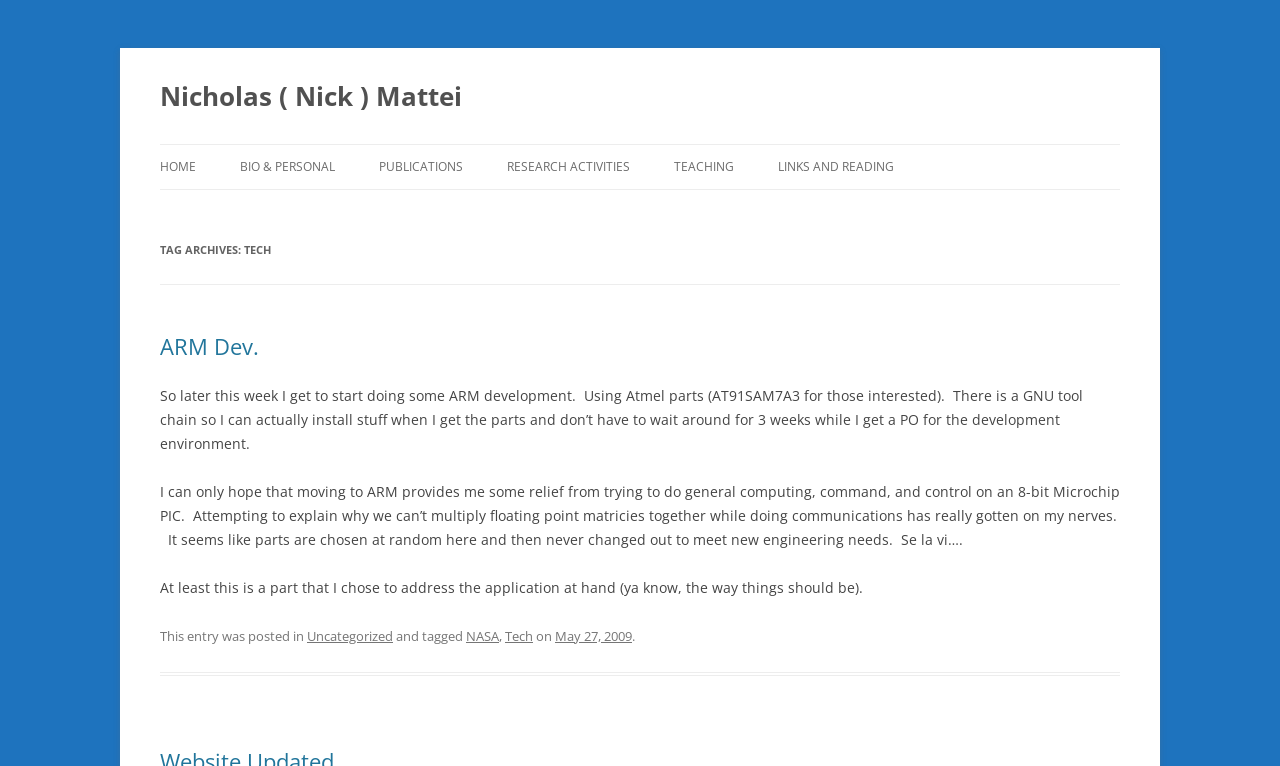What is the name of the person on this webpage?
Answer the question in as much detail as possible.

The name of the person on this webpage is Nicholas (Nick) Mattei, which is indicated by the heading element at the top of the page.